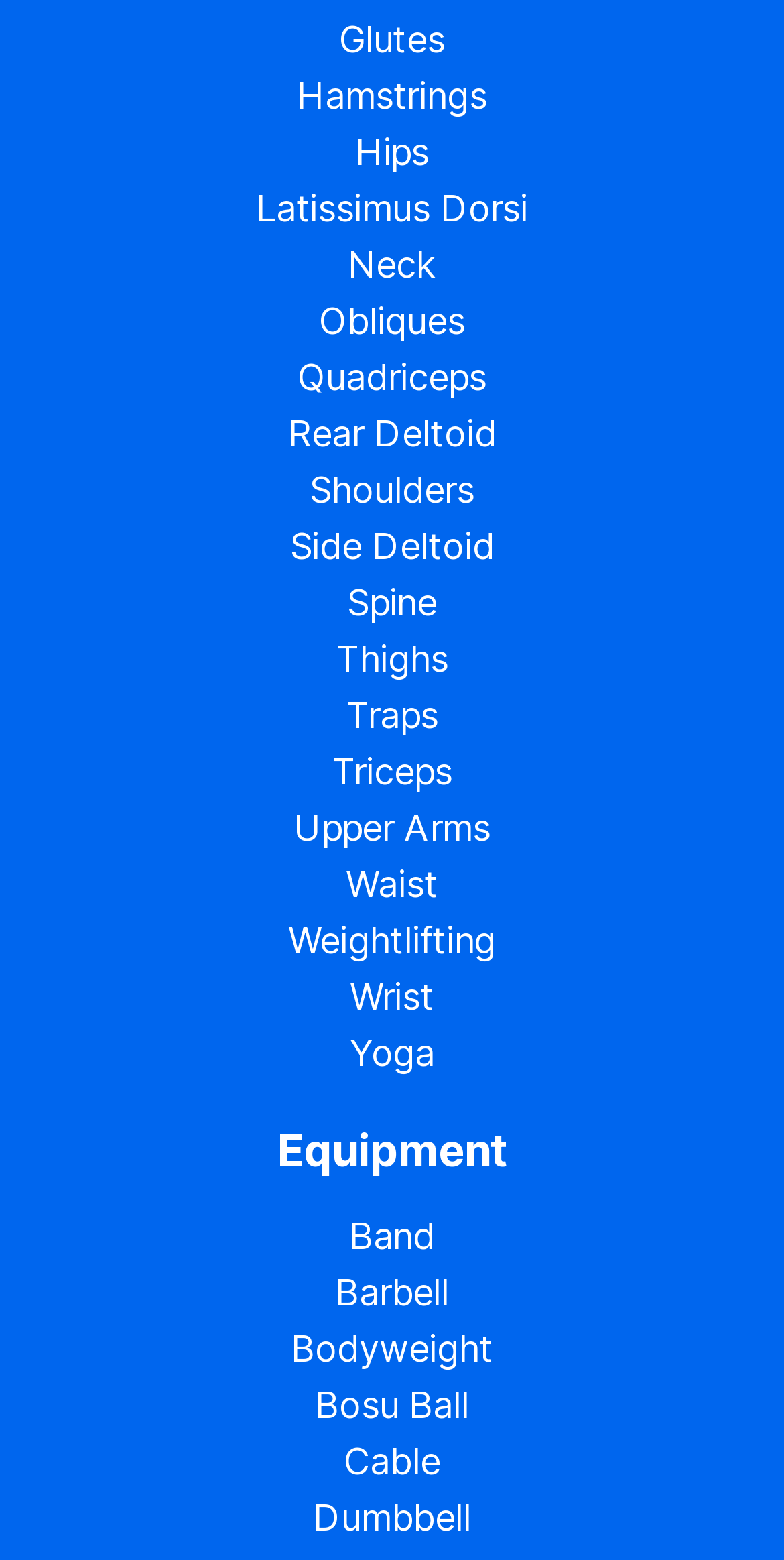Locate the bounding box coordinates of the clickable area needed to fulfill the instruction: "Click on Glutes".

[0.432, 0.012, 0.568, 0.039]